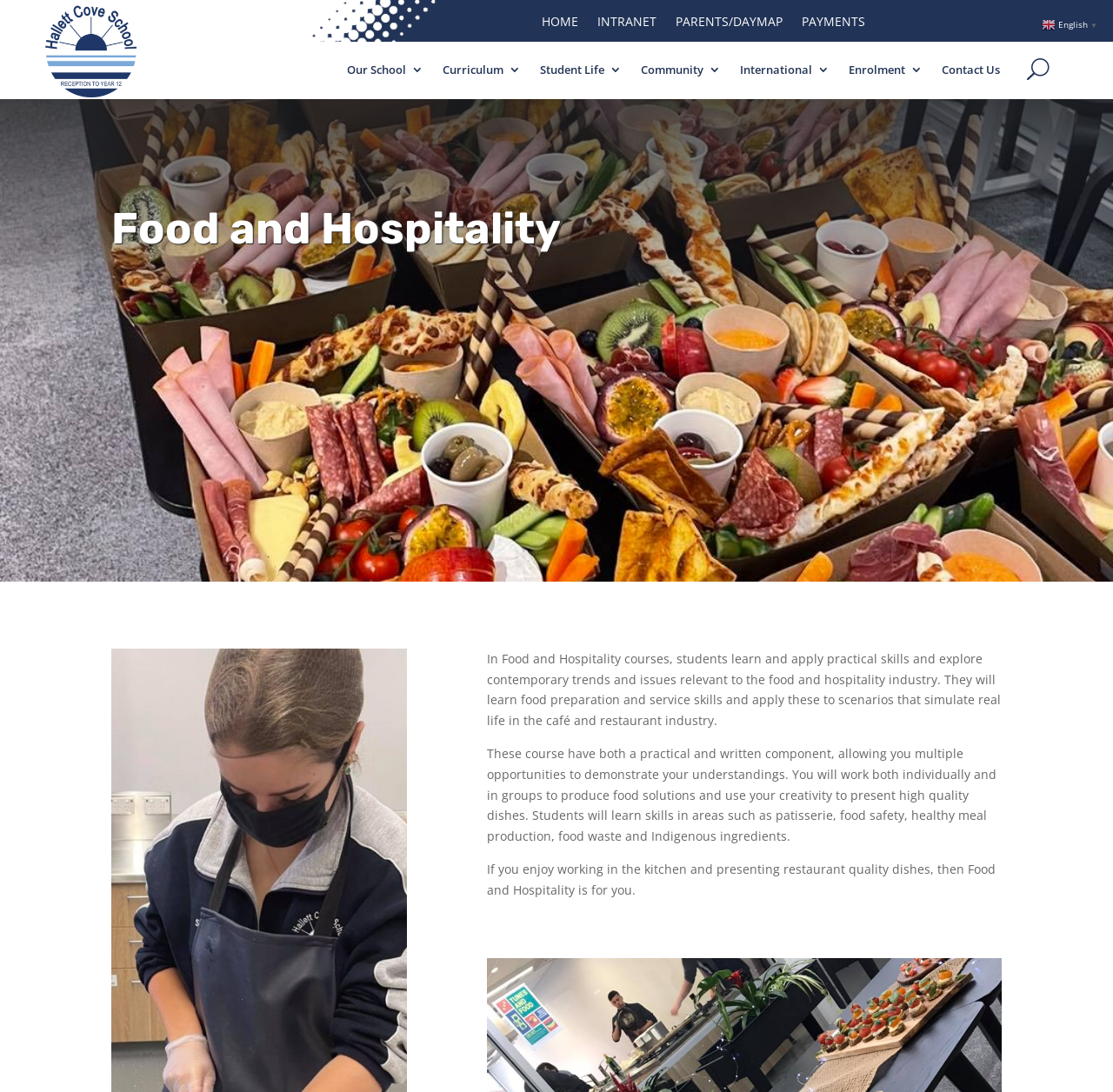Find the bounding box coordinates of the element to click in order to complete the given instruction: "Click the Food and Hospitality image."

[0.039, 0.002, 0.125, 0.089]